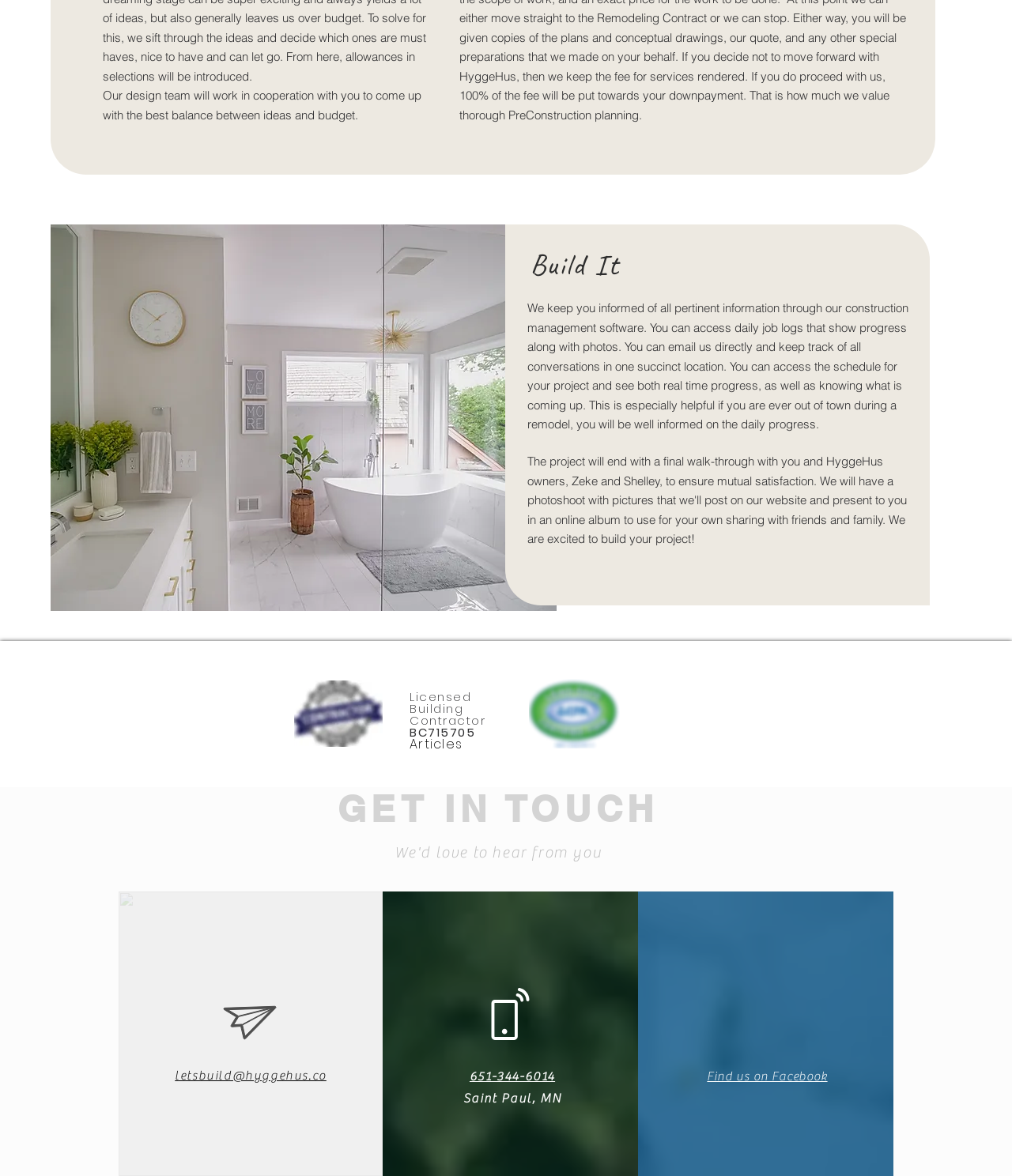How can clients access daily job logs?
Based on the visual, give a brief answer using one word or a short phrase.

Through construction management software